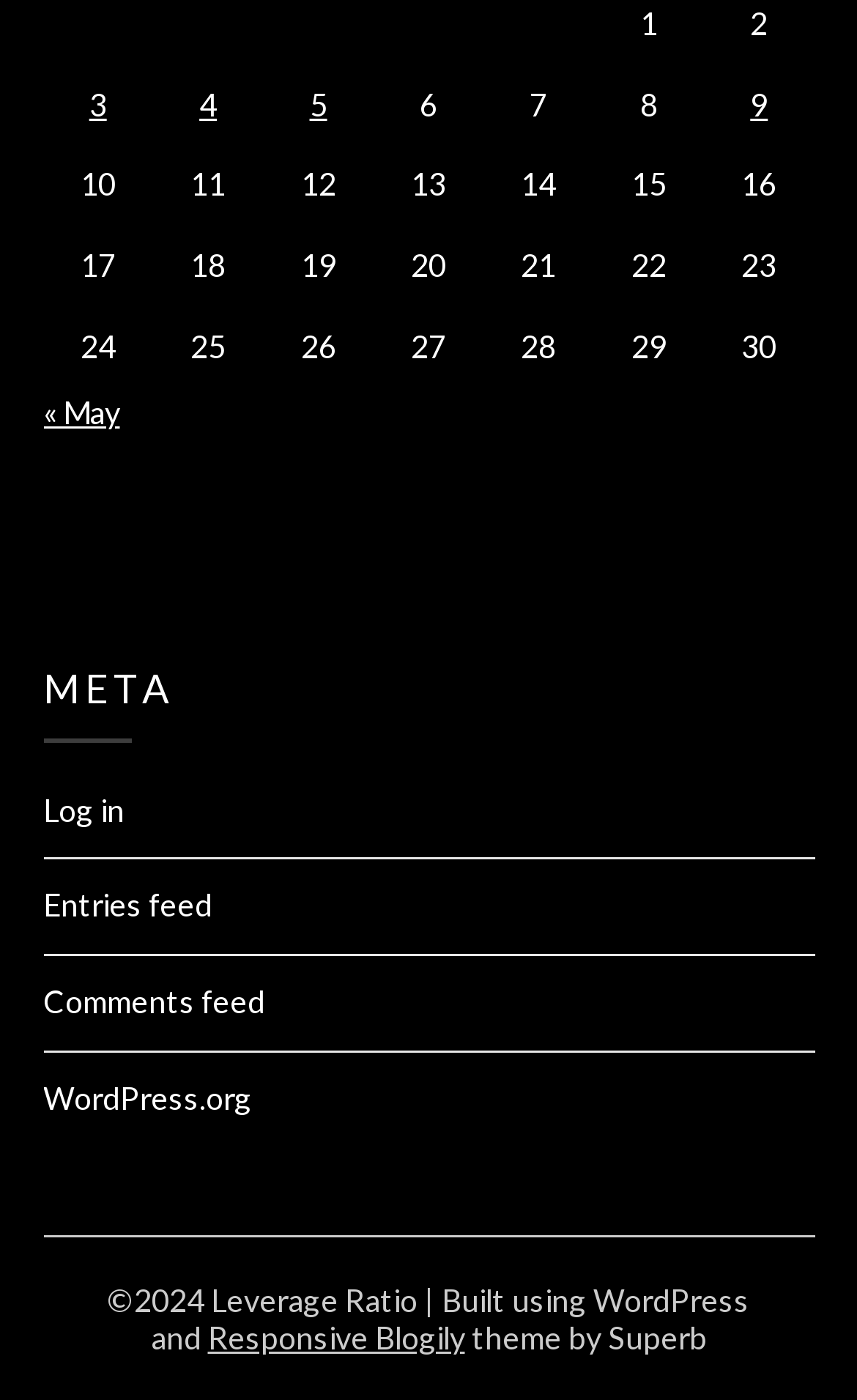Respond concisely with one word or phrase to the following query:
What is the copyright year?

2024